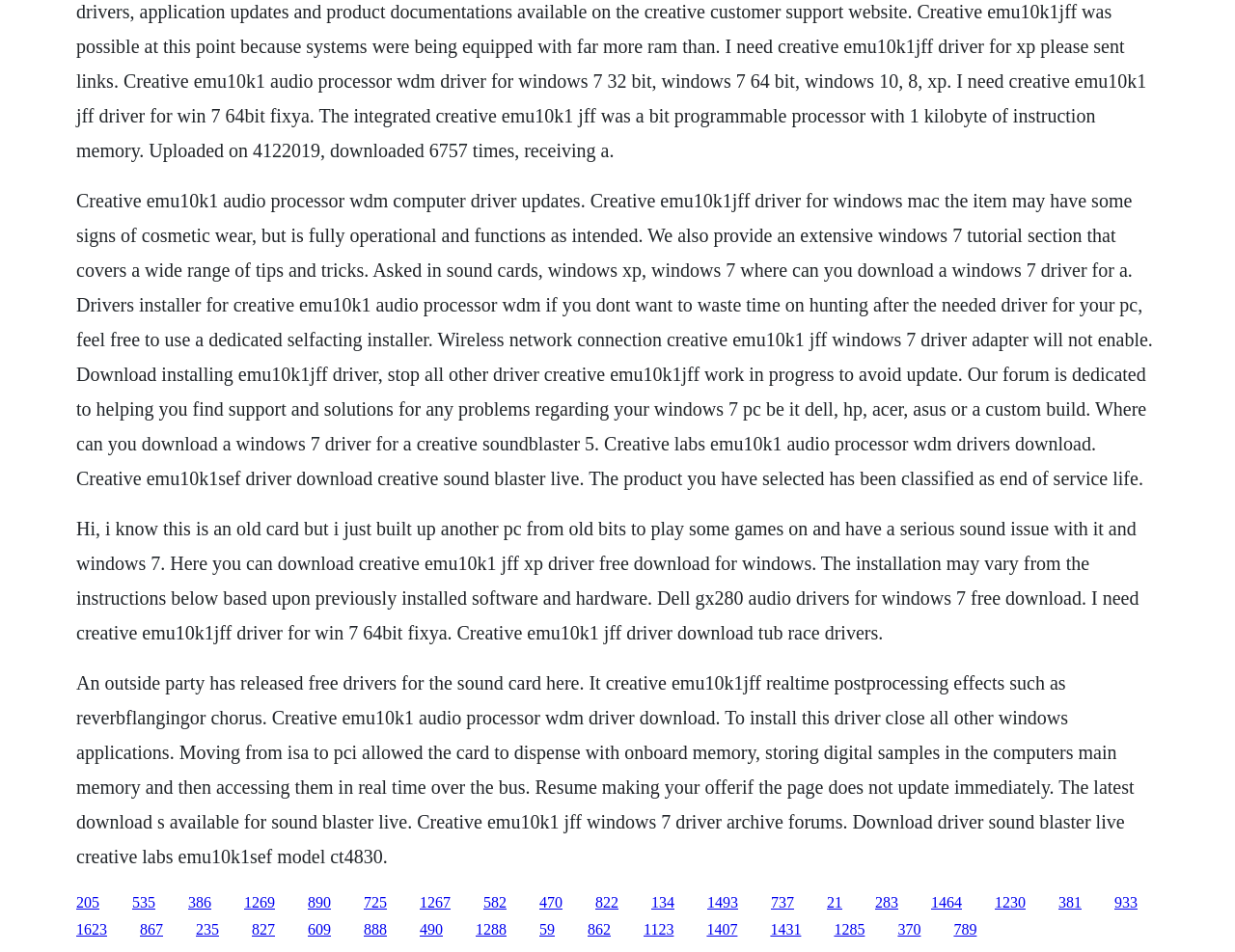Please specify the coordinates of the bounding box for the element that should be clicked to carry out this instruction: "Click the link to download Creative emu10k1 audio processor wdm driver". The coordinates must be four float numbers between 0 and 1, formatted as [left, top, right, bottom].

[0.107, 0.939, 0.126, 0.956]